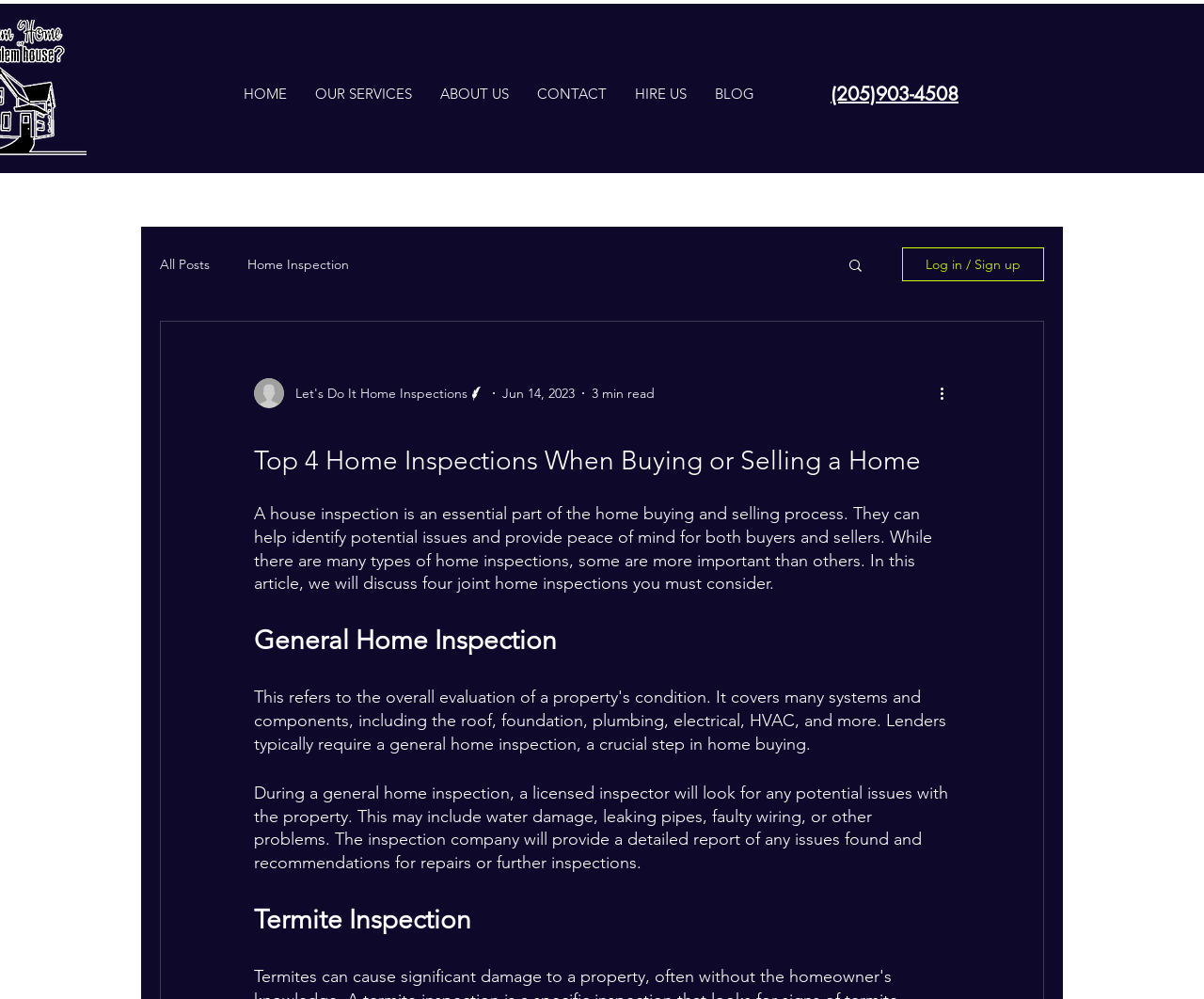Please identify the bounding box coordinates of the element I should click to complete this instruction: 'Log in or sign up'. The coordinates should be given as four float numbers between 0 and 1, like this: [left, top, right, bottom].

[0.749, 0.248, 0.867, 0.282]